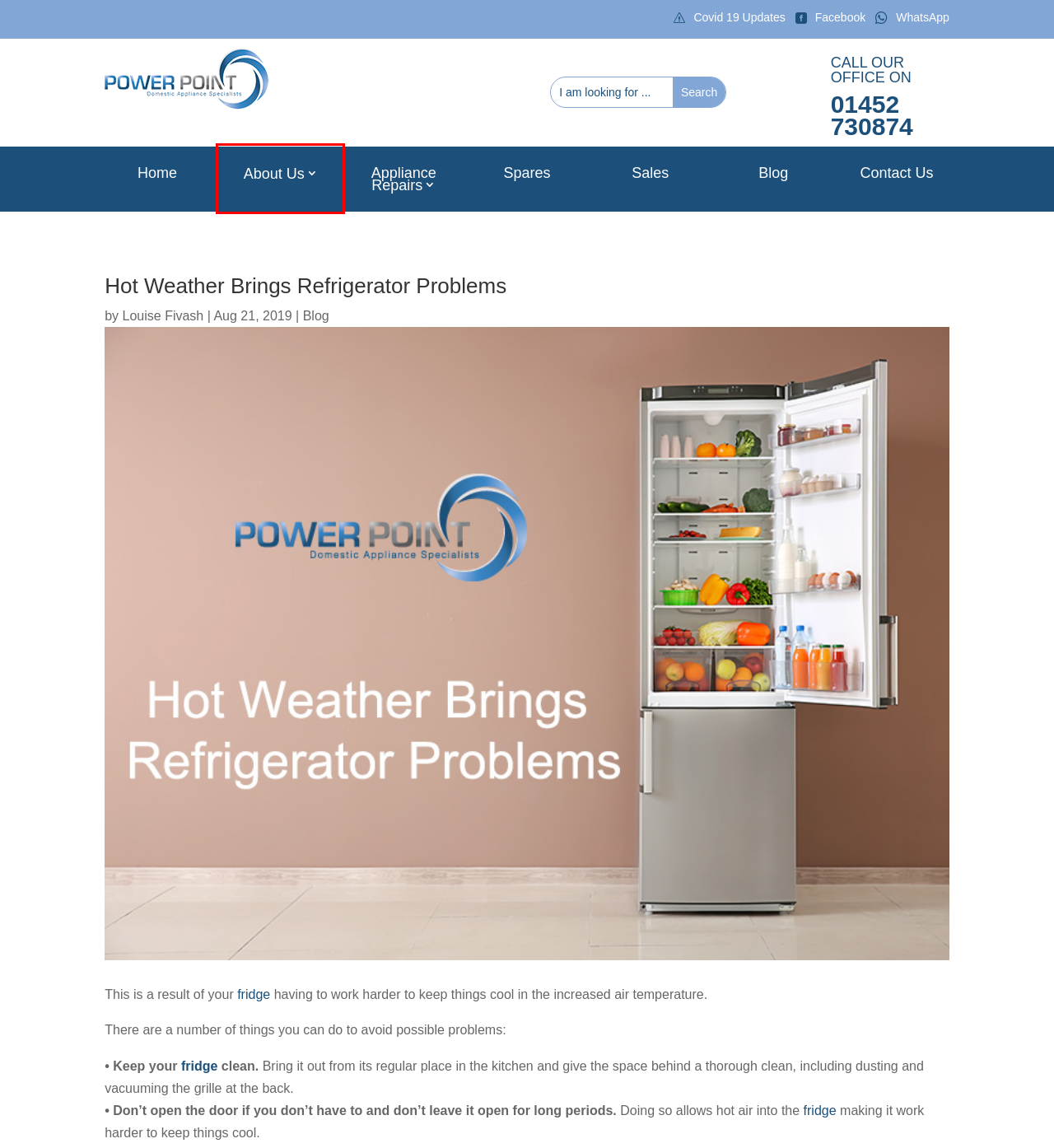You have a screenshot of a webpage with an element surrounded by a red bounding box. Choose the webpage description that best describes the new page after clicking the element inside the red bounding box. Here are the candidates:
A. About Us - Power Point
B. Spares - Power Point
C. Power Point - Domestic Appliance Specialists Gloucestershire
D. Blog - Power Point
E. Sales - Power Point
F. Louise Fivash - Power Point
G. Contact Us - Power Point
H. Appliance Repairs - Power Point

A